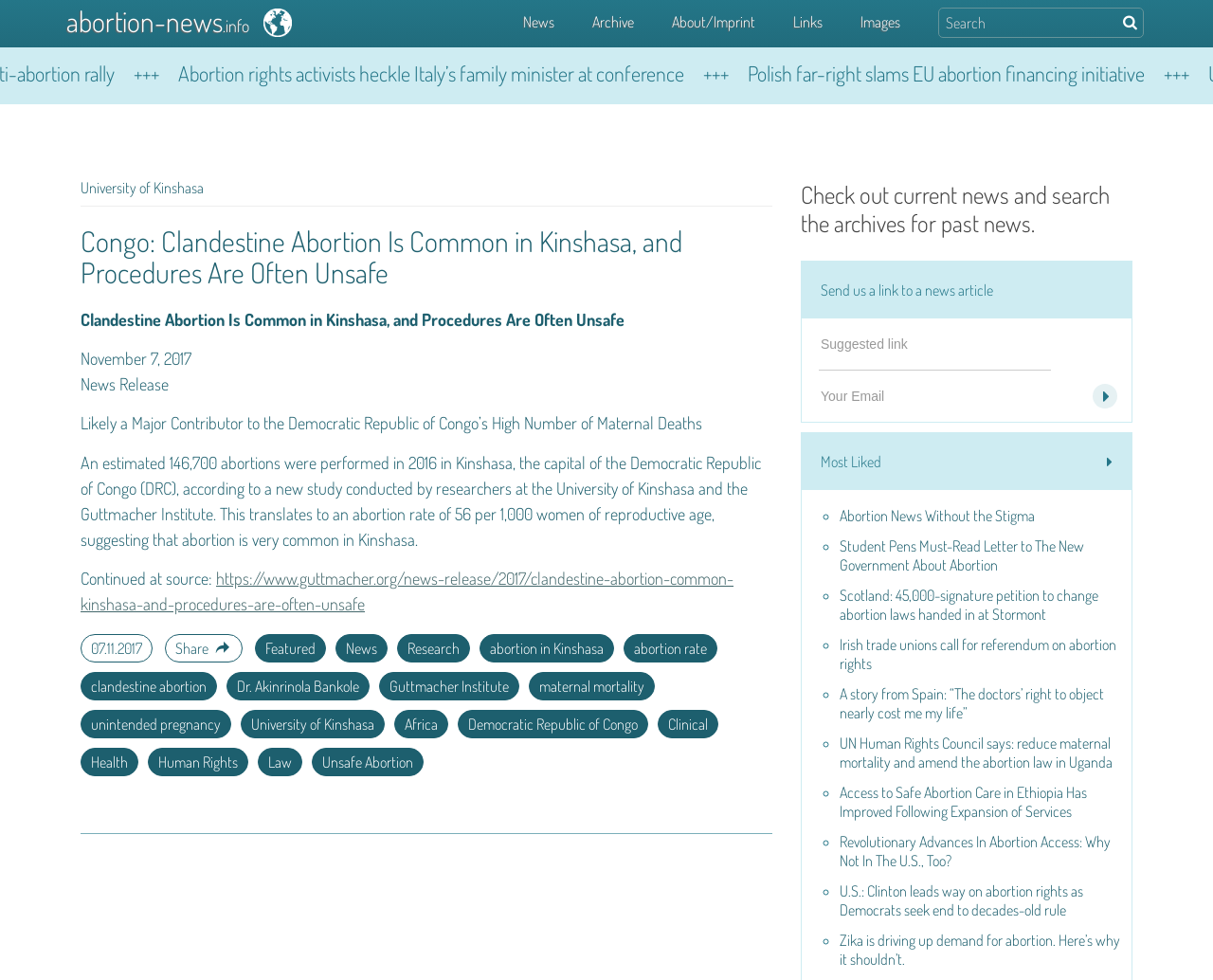Give a short answer using one word or phrase for the question:
What is the estimated number of abortions performed in Kinshasa in 2016?

146,700